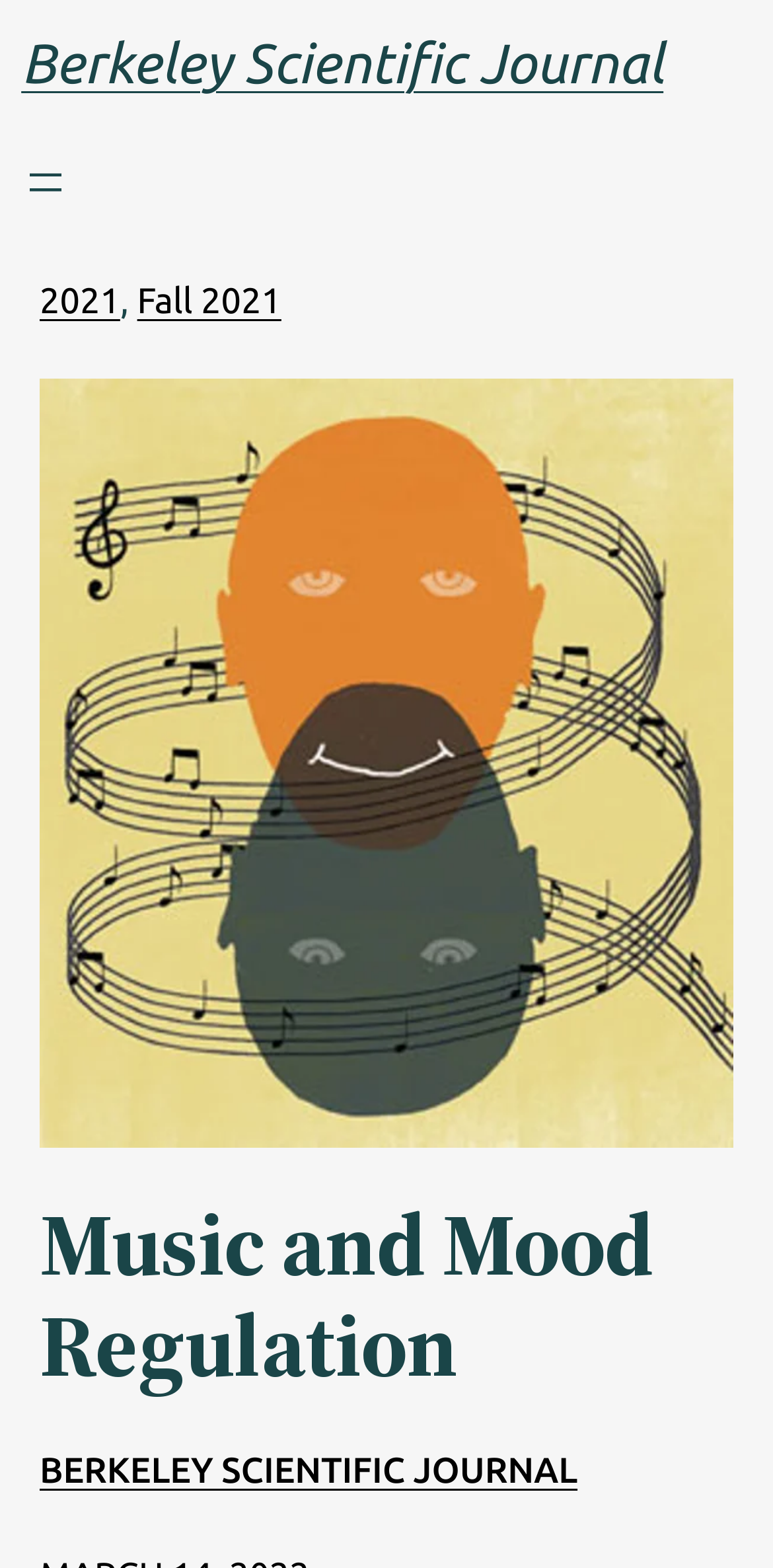What is the main topic of the current issue?
Based on the image, give a one-word or short phrase answer.

Music and Mood Regulation